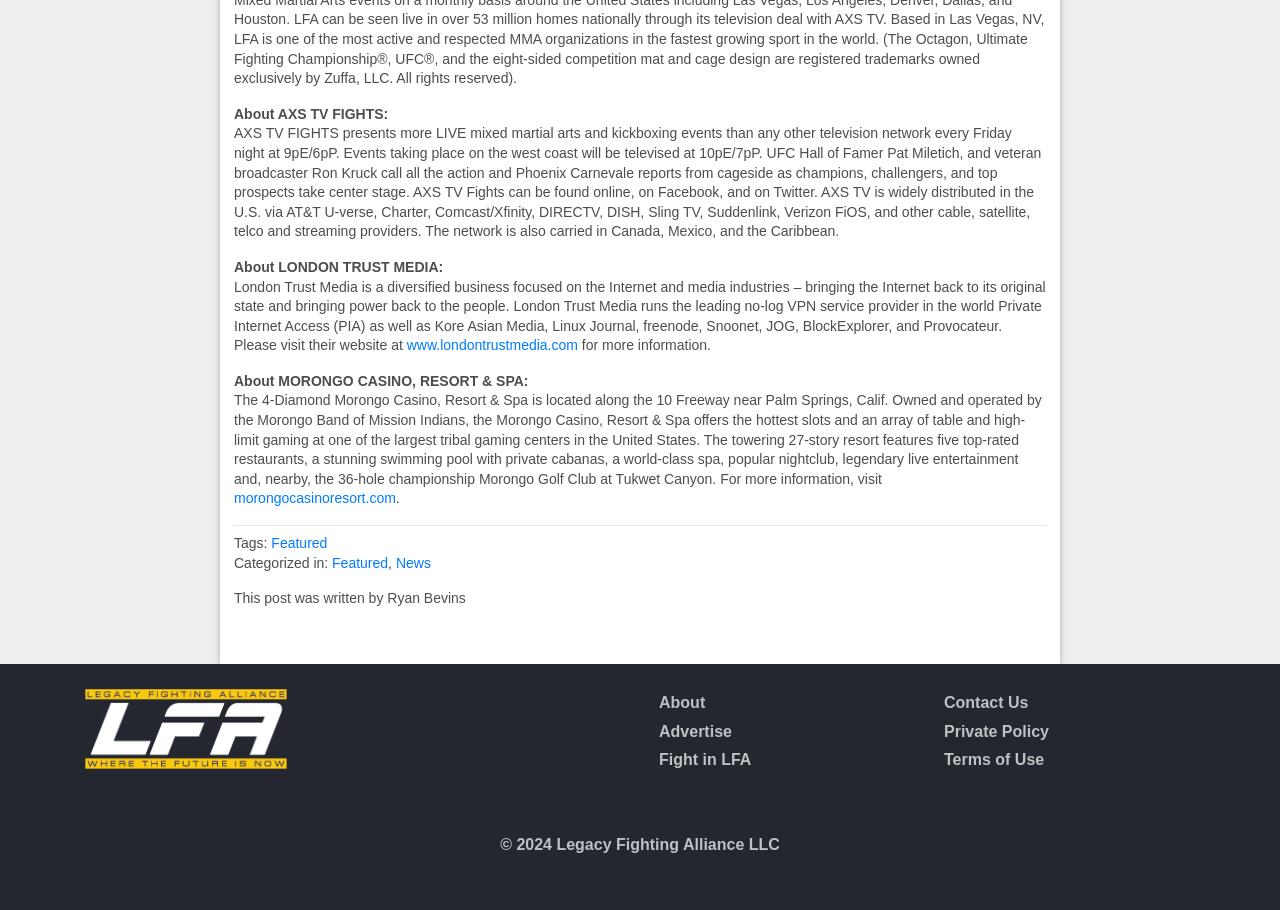Determine the bounding box coordinates for the region that must be clicked to execute the following instruction: "Learn about supported software".

None